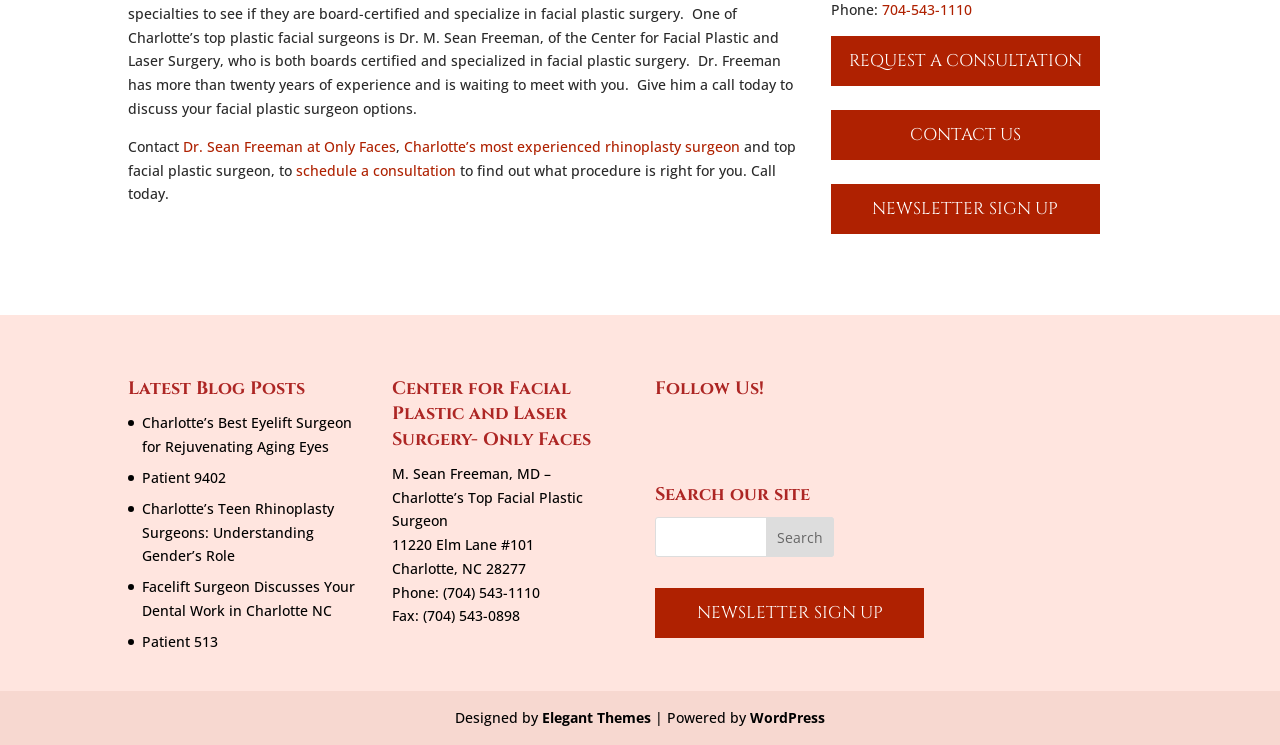What is the address of the surgery center?
Kindly answer the question with as much detail as you can.

I found the address by looking at the section that says 'Center for Facial Plastic and Laser Surgery- Only Faces' and then the text '11220 Elm Lane #101' and 'Charlotte, NC 28277' below it.